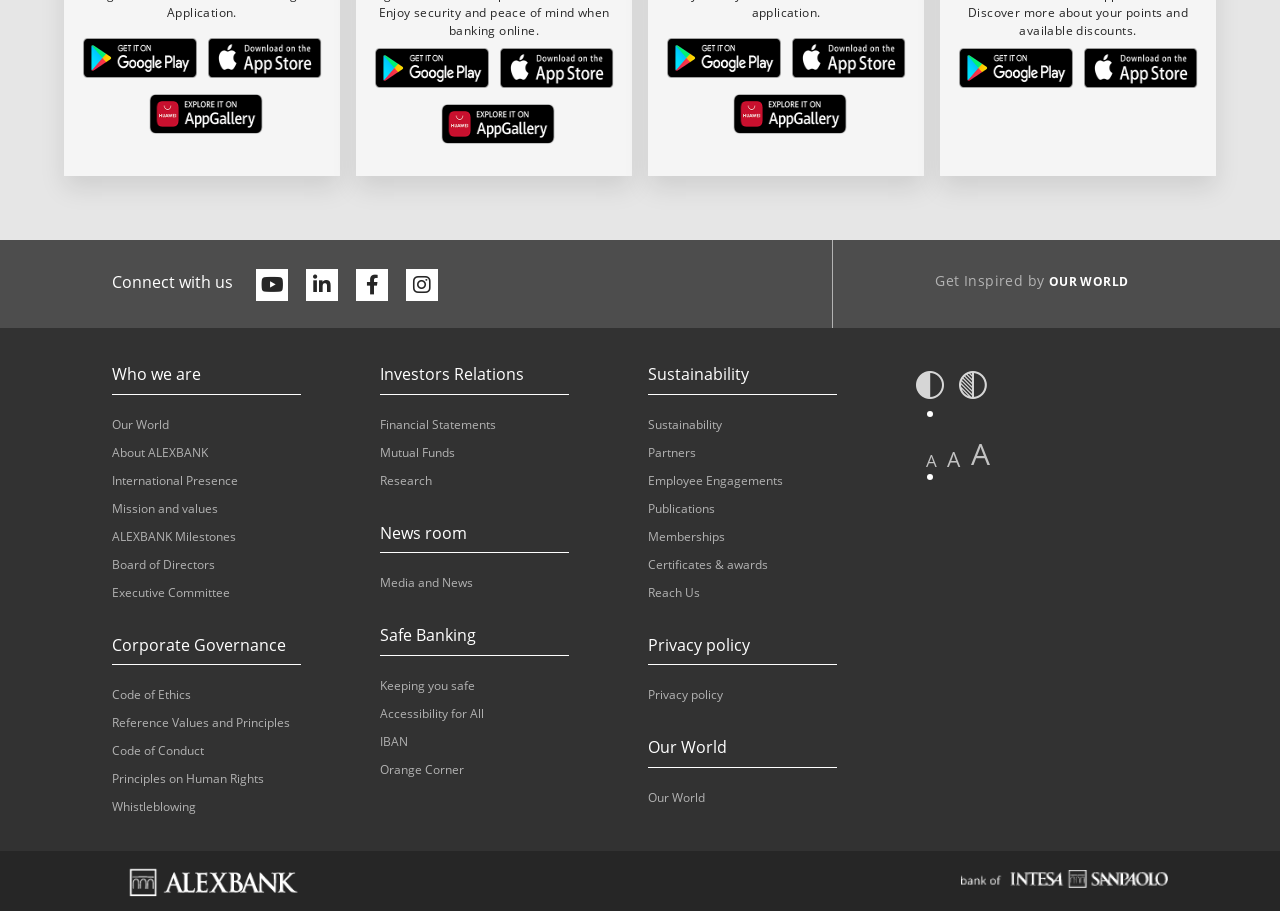Locate the bounding box coordinates of the element that should be clicked to execute the following instruction: "Discover more about your points and available discounts".

[0.756, 0.004, 0.928, 0.043]